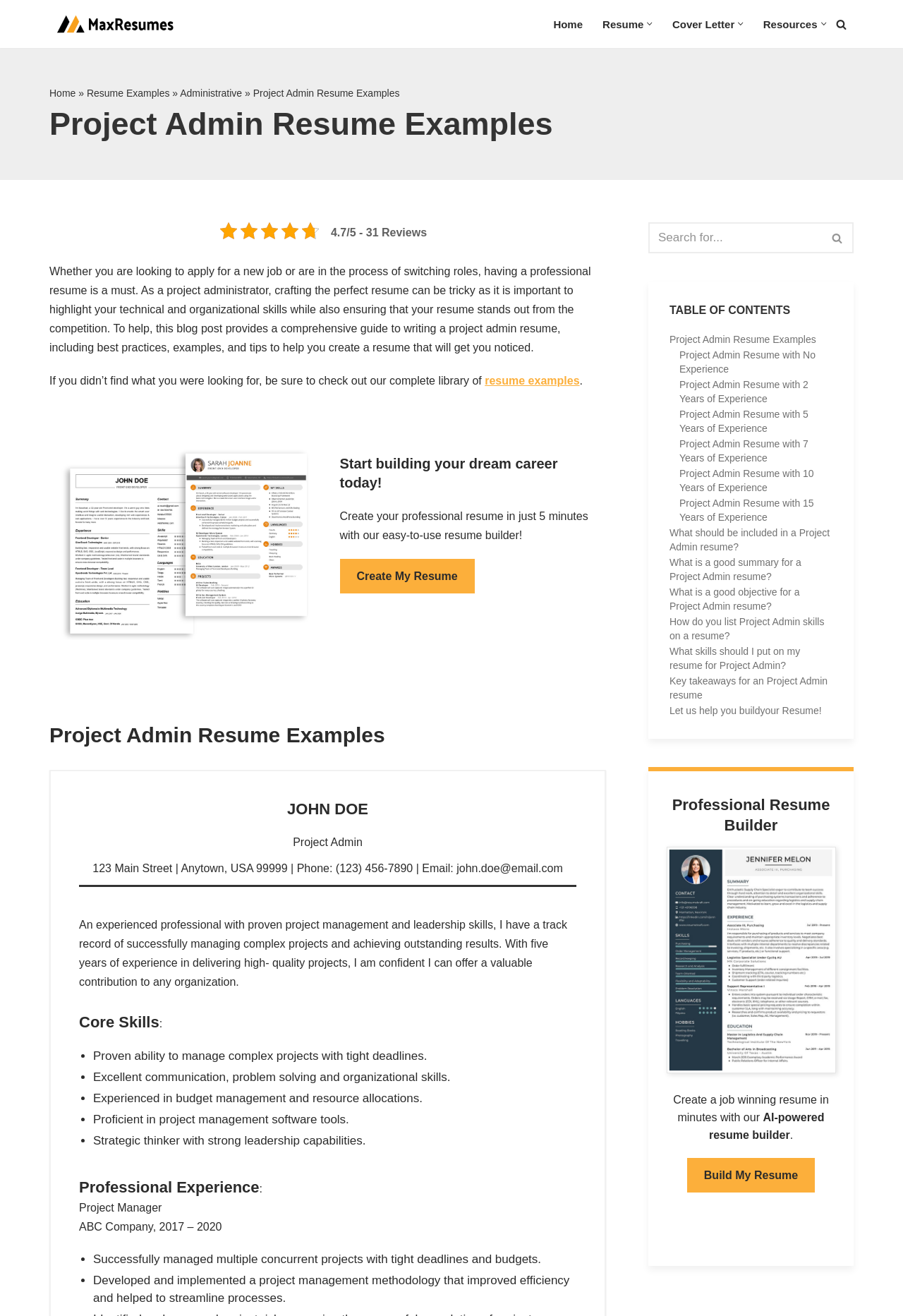What type of software tools is the project administrator proficient in?
Based on the visual details in the image, please answer the question thoroughly.

The project administrator's skills are listed in the resume example, which includes proficiency in project management software tools, as indicated by the bullet point 'Proficient in project management software tools' under the 'Core Skills' section.